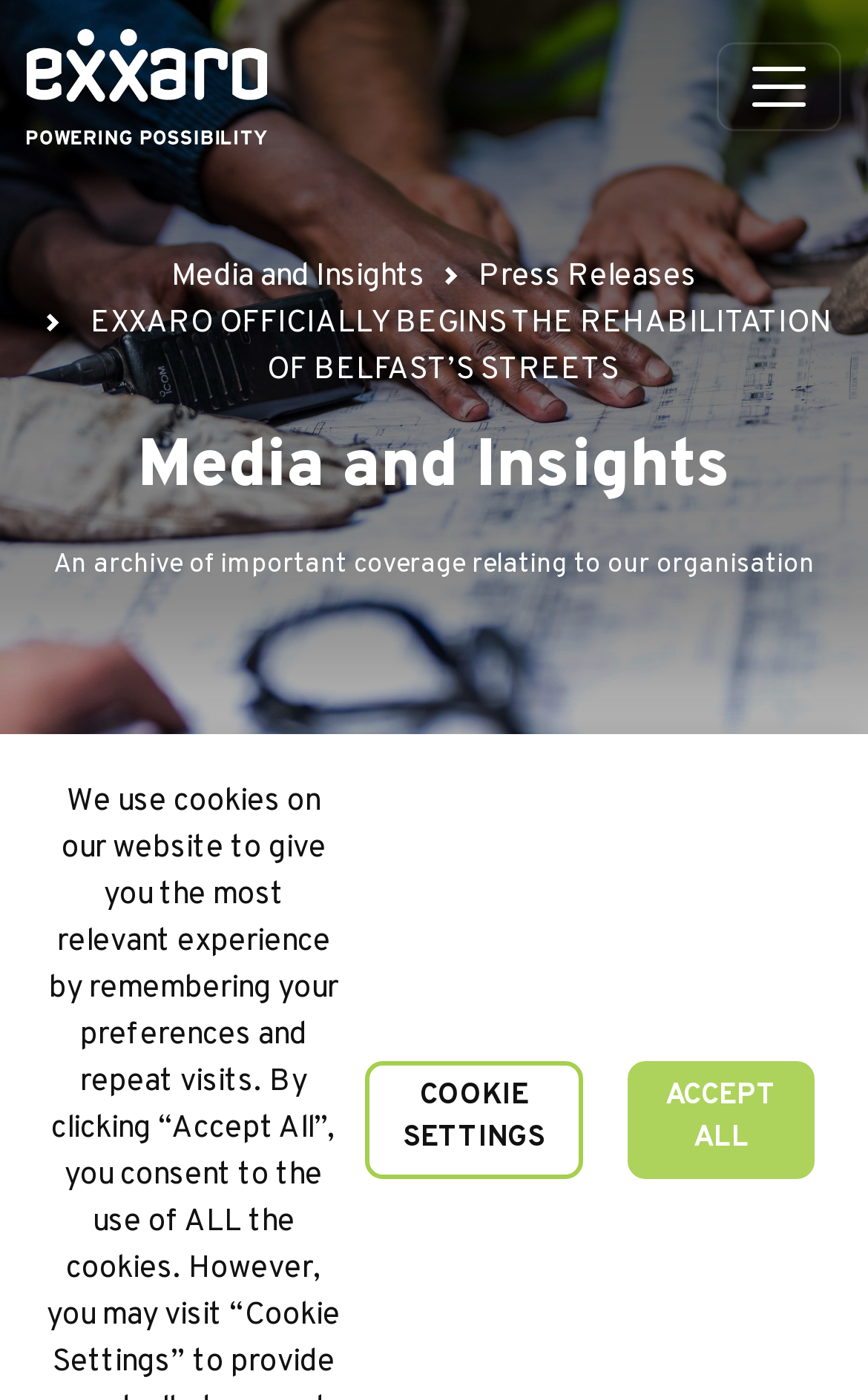Give a detailed account of the webpage, highlighting key information.

The webpage is about Exxaro, a leading South African black-empowered mining company, and its media coverage. At the top, there are two buttons, "ACCEPT ALL" and "COOKIE SETTINGS", positioned side by side, taking up about half of the screen width. Below them, there is a link to the "Home" page, accompanied by a small image, situated at the top-left corner of the page.

To the right of the "Home" link, there is a button to "Toggle navigation", which controls the main navigation bar. Above the main content area, there is a navigation breadcrumb trail, spanning the entire width of the page.

The main content area is divided into two sections. The first section has three horizontal tabs, labeled "Media and Insights", "Press Releases", and a third tab with a longer title, "EXXARO OFFICIALLY BEGINS THE REHABILITATION OF BELFAST’S STREETS". Below these tabs, there is a heading "Media and Insights" and a brief description of the page's content, "An archive of important coverage relating to our organisation".

The second section is headed by "LATEST PRESS RELEASES" and contains a link to go "Back", accompanied by a small image. Below this link, there is a press release with a title, "PRESS RELEASE • 26 OCT 2020". The page also has a "Quick Links" section, situated near the middle of the page.

At the very bottom of the page, there is a horizontal separator line, spanning the entire width of the page.